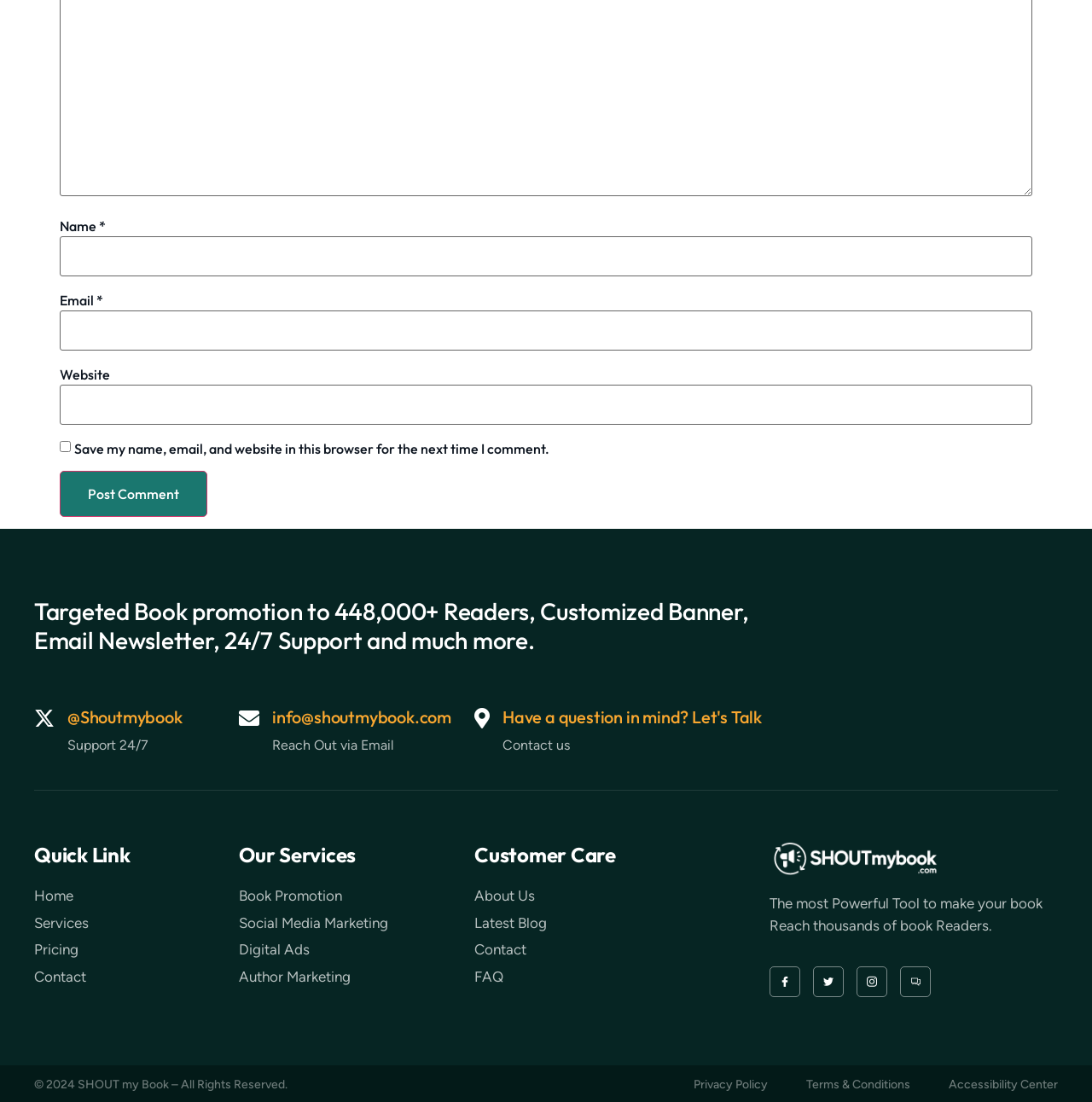Answer this question in one word or a short phrase: What is the purpose of the 'Save my name, email, and website' checkbox?

To save user data for next comment